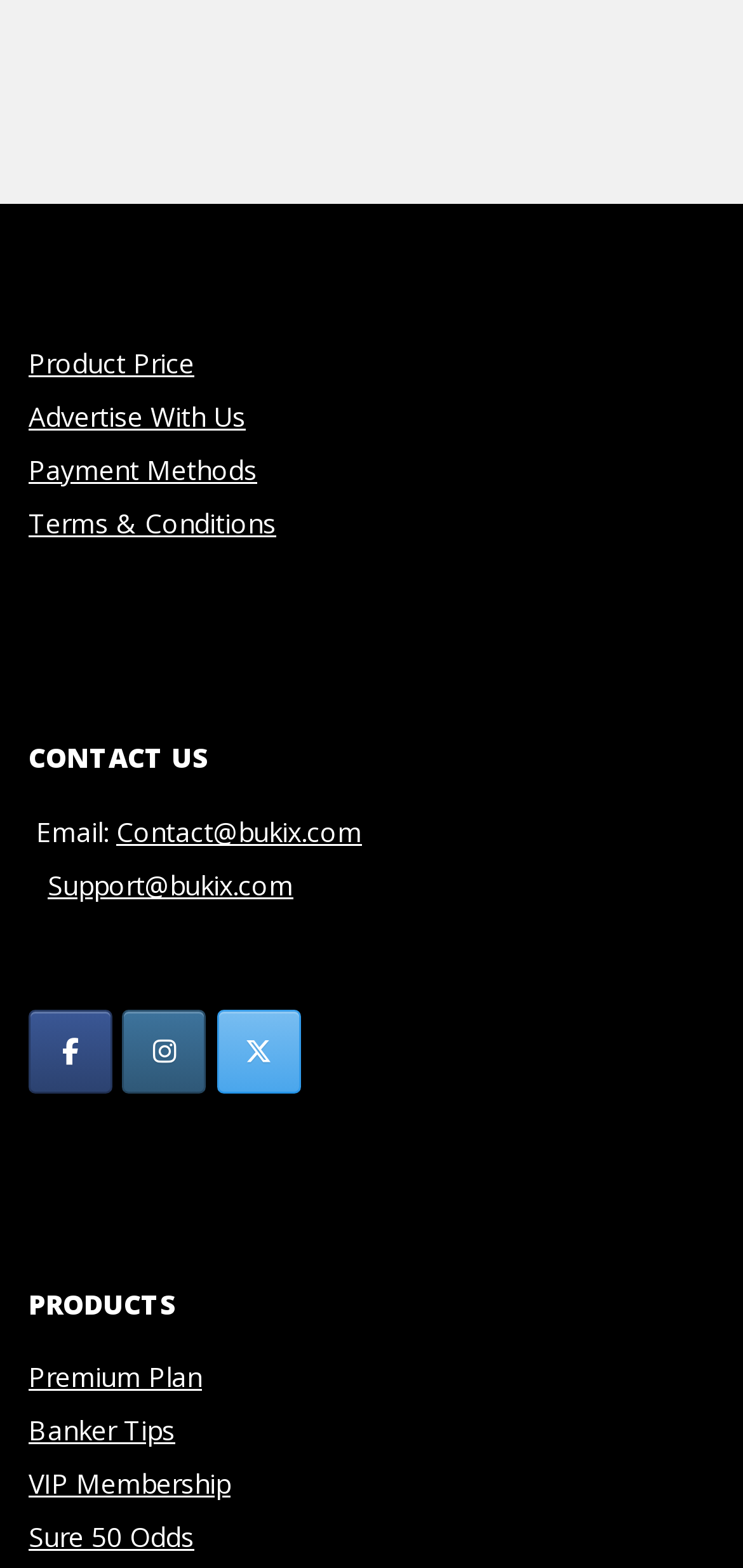Locate the bounding box coordinates of the clickable element to fulfill the following instruction: "Learn about premium plan". Provide the coordinates as four float numbers between 0 and 1 in the format [left, top, right, bottom].

[0.038, 0.867, 0.272, 0.89]